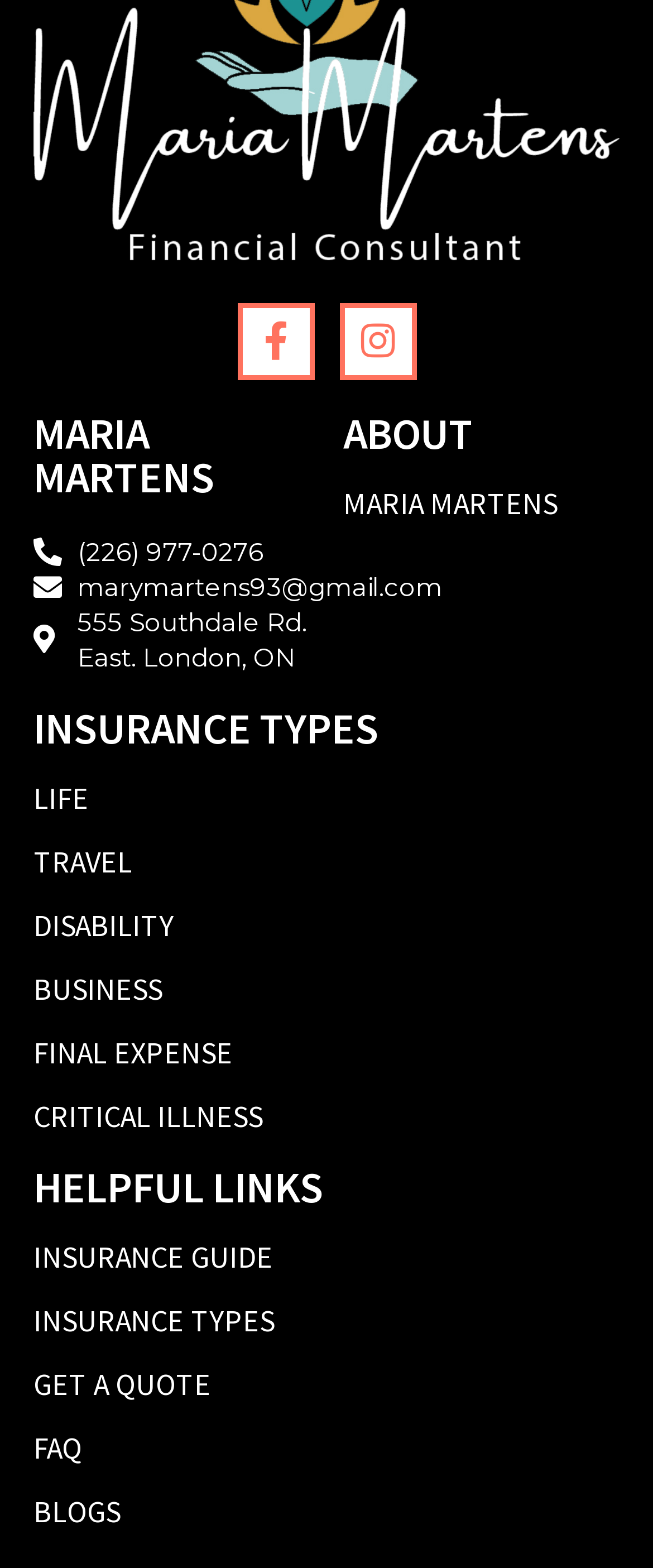What is the name of the insurance agent?
Give a detailed and exhaustive answer to the question.

The name of the insurance agent can be found in the heading element with the text 'MARIA MARTENS' at the top of the webpage, which is likely to be the agent's name.